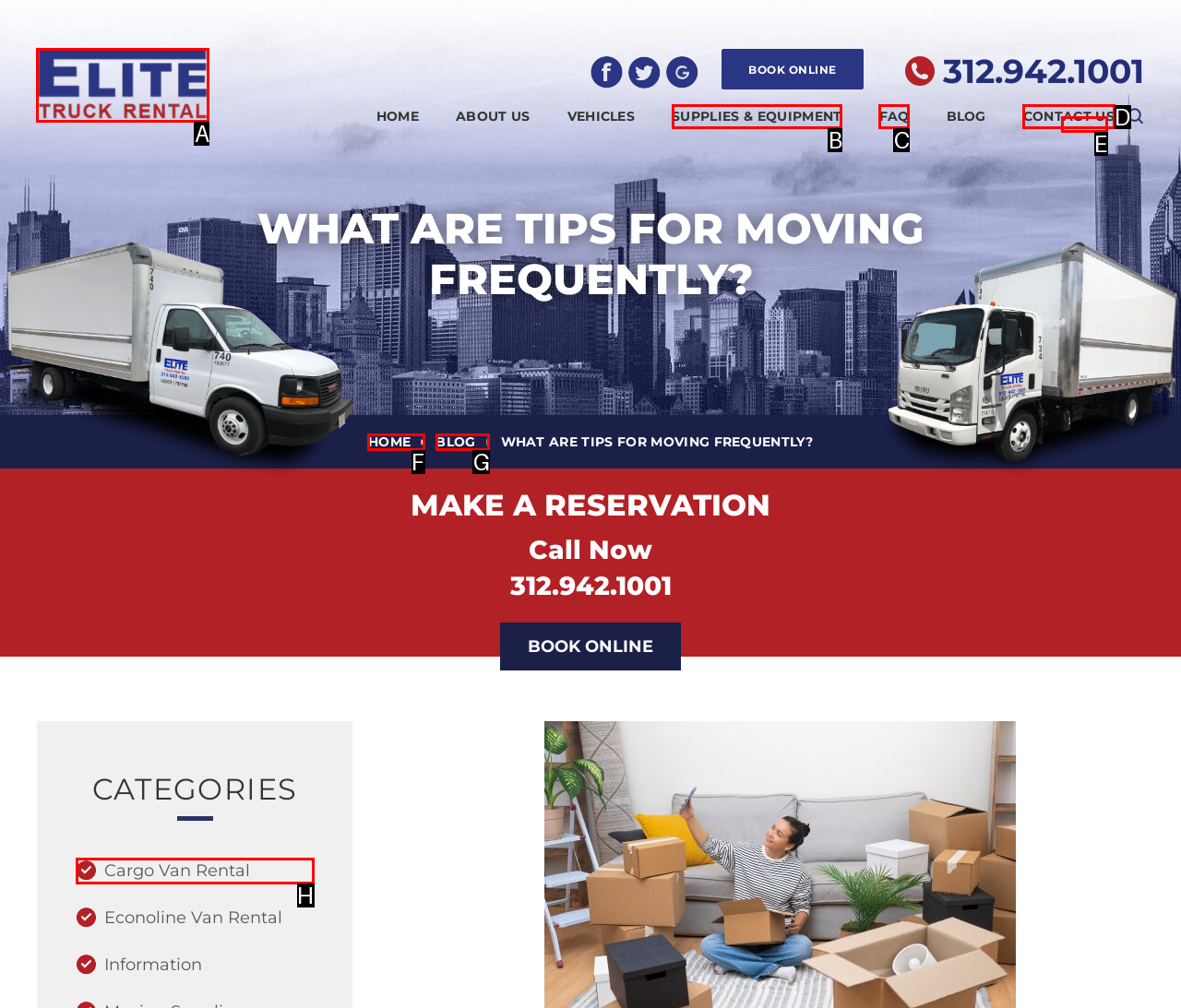Find the appropriate UI element to complete the task: Click Elite Truck Rental logo. Indicate your choice by providing the letter of the element.

A